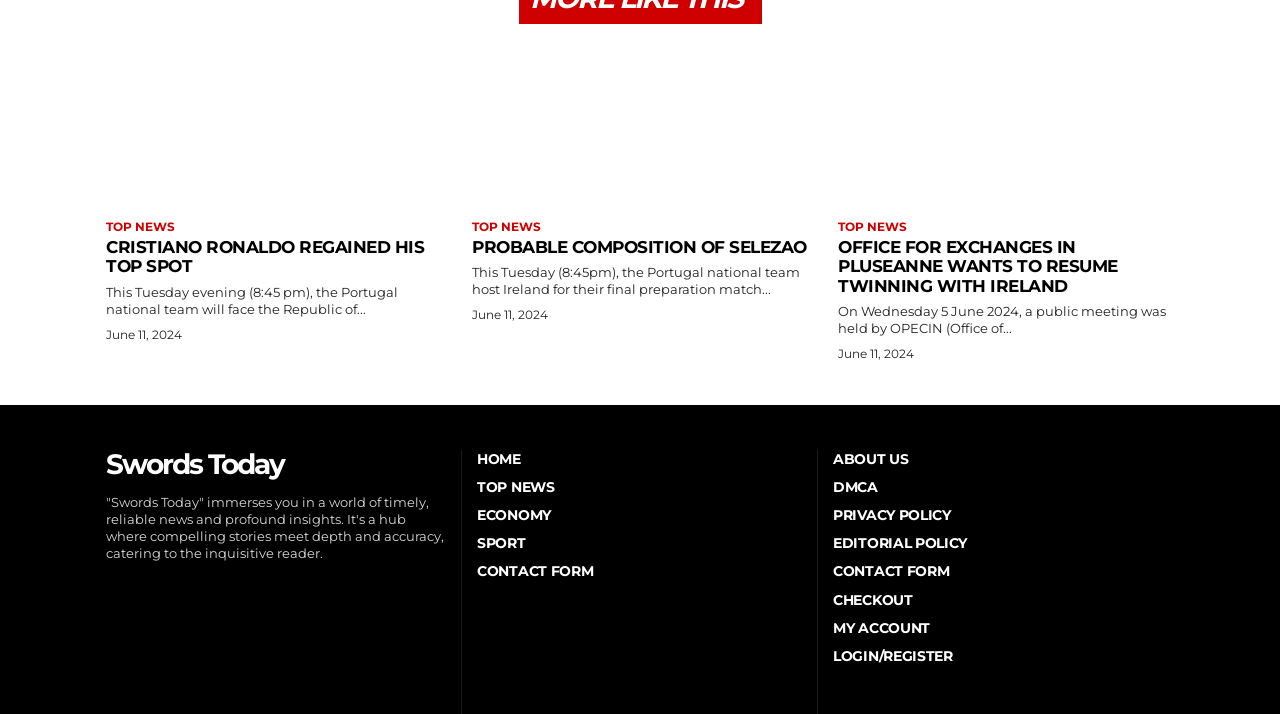Determine the bounding box coordinates of the clickable element to achieve the following action: 'Visit Swords Today'. Provide the coordinates as four float values between 0 and 1, formatted as [left, top, right, bottom].

[0.083, 0.624, 0.348, 0.675]